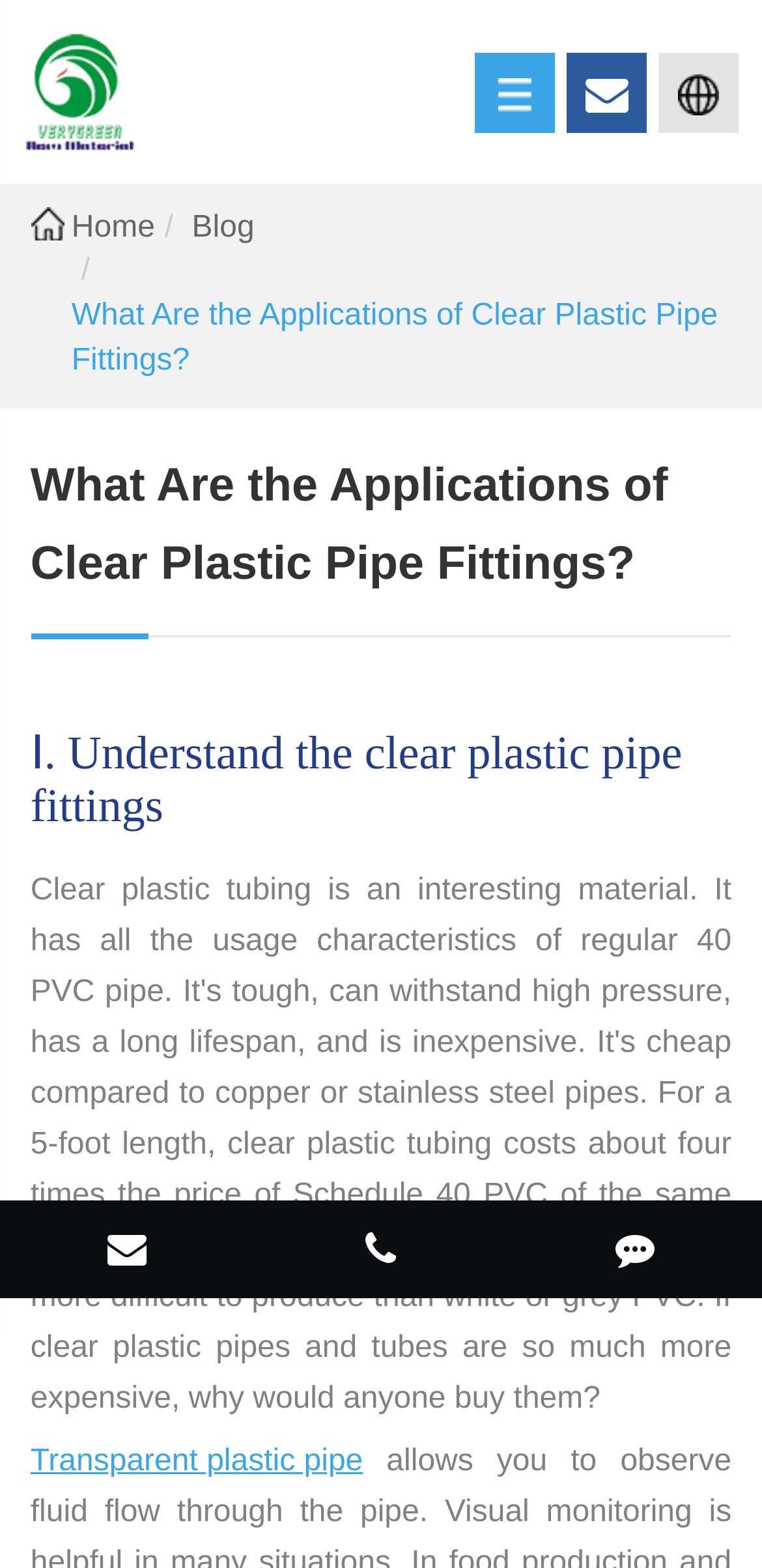Determine the bounding box coordinates for the area you should click to complete the following instruction: "read the blog".

[0.252, 0.132, 0.334, 0.16]